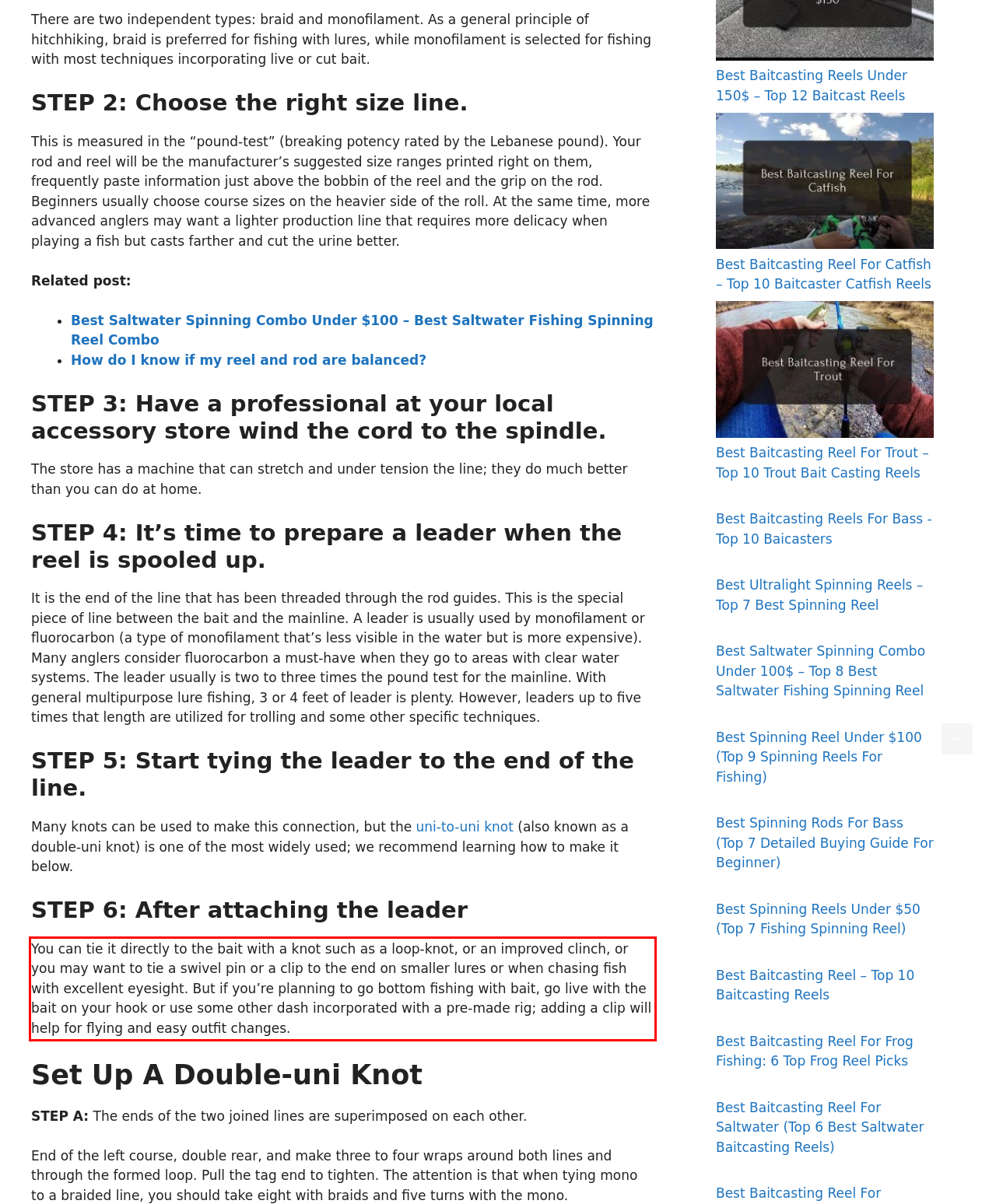Given a screenshot of a webpage, locate the red bounding box and extract the text it encloses.

You can tie it directly to the bait with a knot such as a loop-knot, or an improved clinch, or you may want to tie a swivel pin or a clip to the end on smaller lures or when chasing fish with excellent eyesight. But if you’re planning to go bottom fishing with bait, go live with the bait on your hook or use some other dash incorporated with a pre-made rig; adding a clip will help for flying and easy outfit changes.